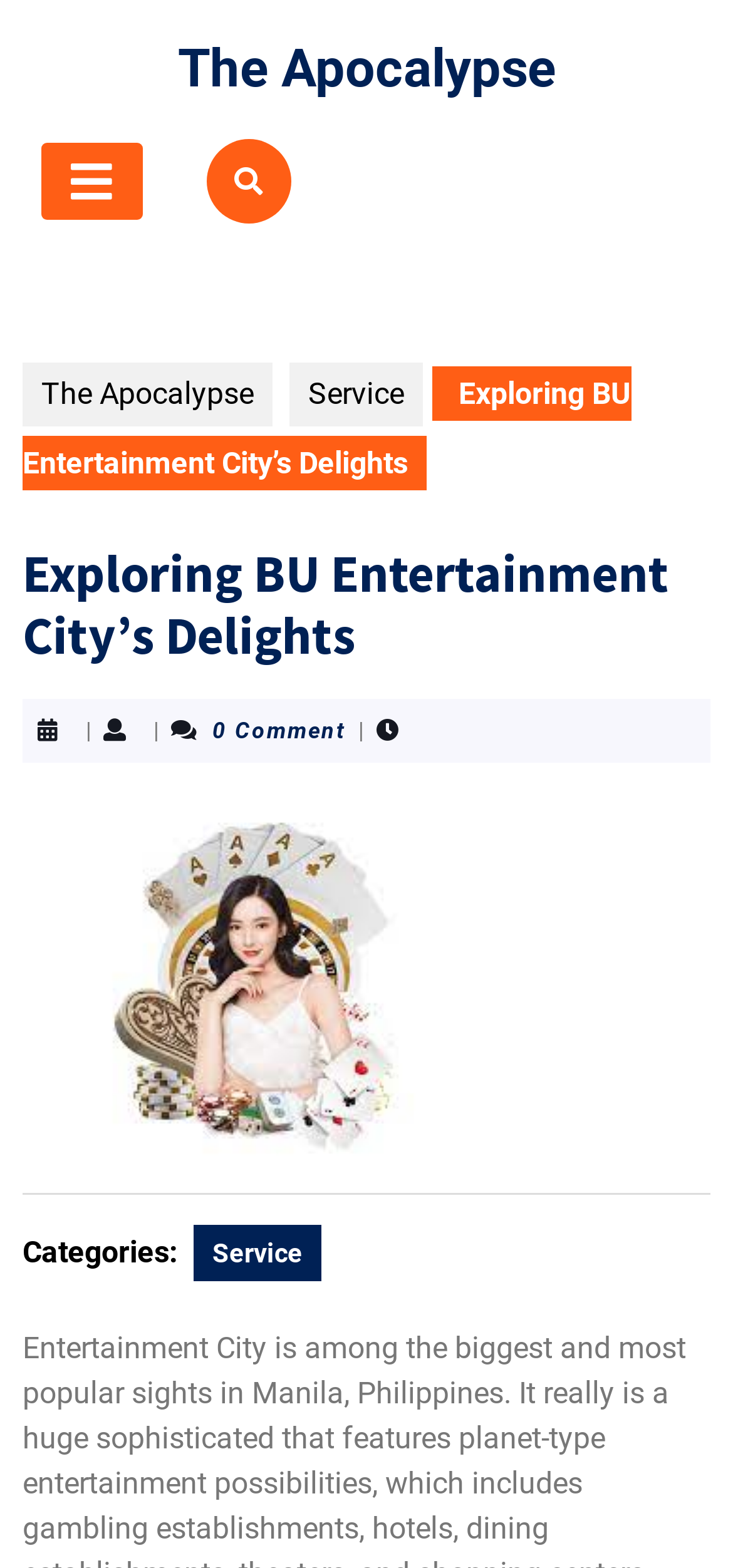Provide a short answer using a single word or phrase for the following question: 
What is the title of the post?

Exploring BU Entertainment City’s Delights